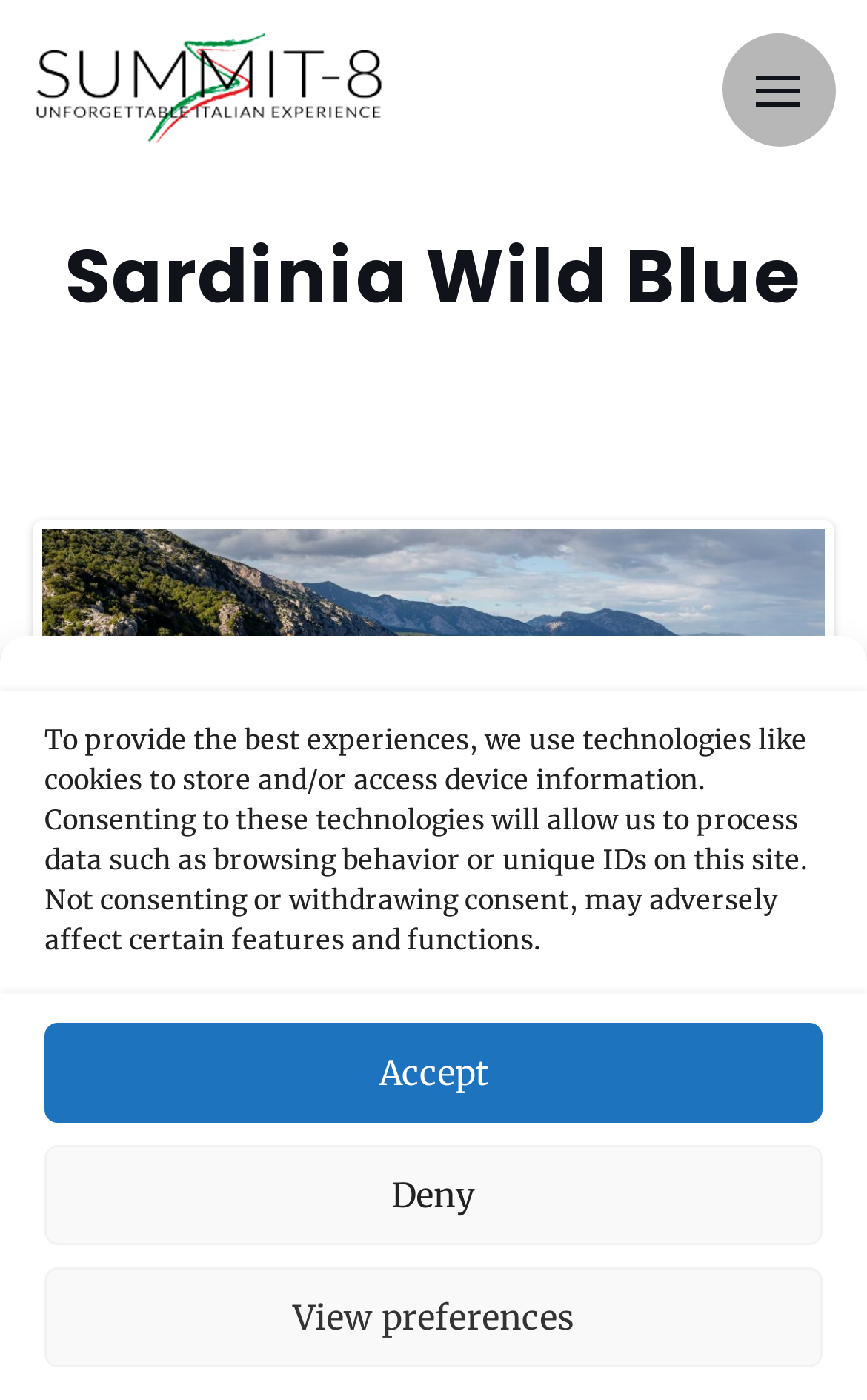Please identify the bounding box coordinates of where to click in order to follow the instruction: "Go to the previous page".

[0.074, 0.527, 0.177, 0.59]